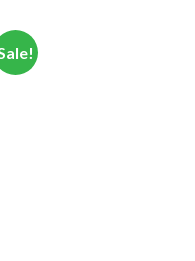What is the purpose of the badge?
Refer to the image and provide a one-word or short phrase answer.

To attract attention